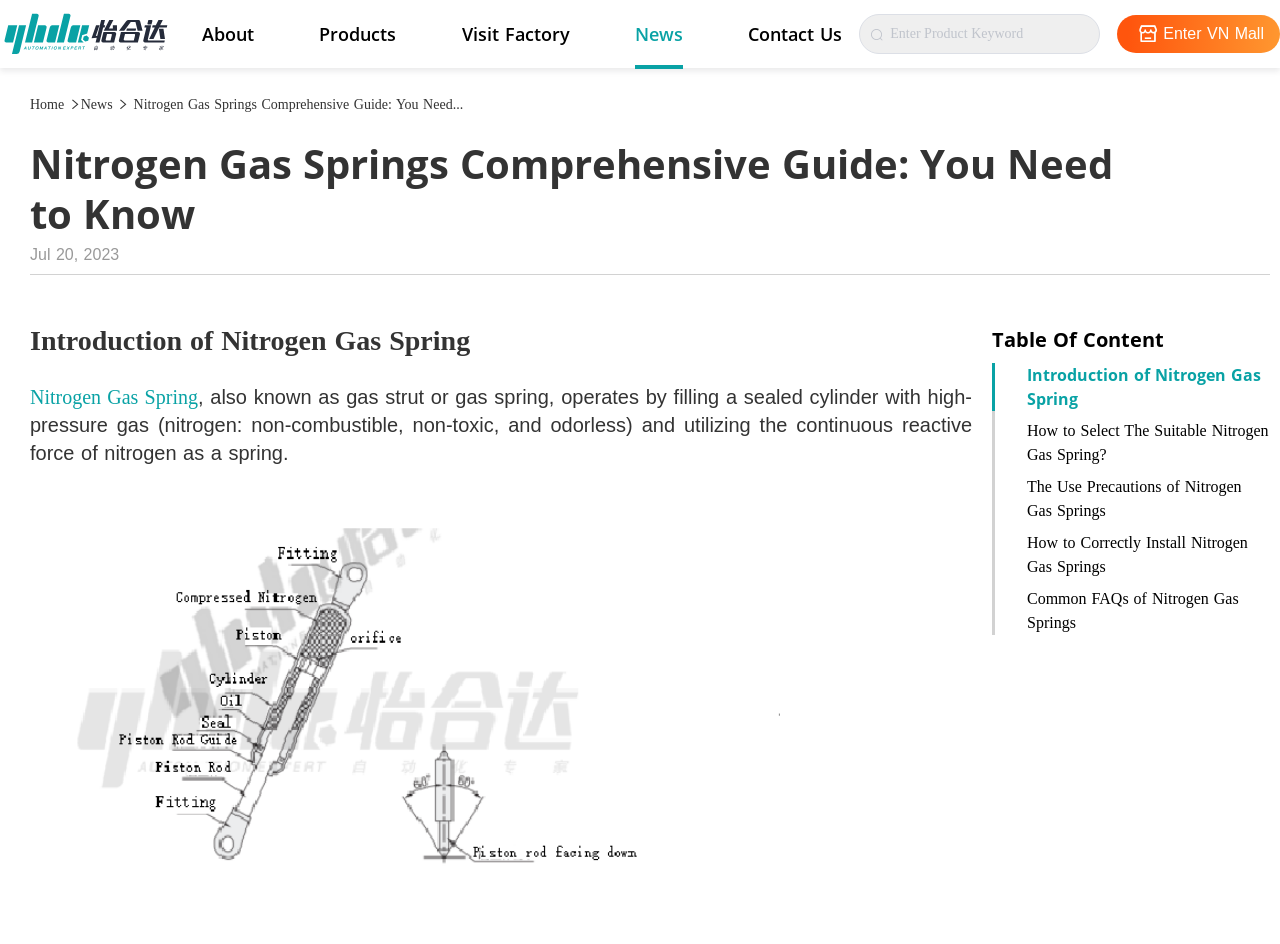How many navigation links are there at the top of the webpage?
Please ensure your answer is as detailed and informative as possible.

By examining the webpage's structure, I found 6 navigation links at the top of the webpage, including 'Home', 'About', 'Products', 'Visit Factory', 'News', and 'Contact Us'.